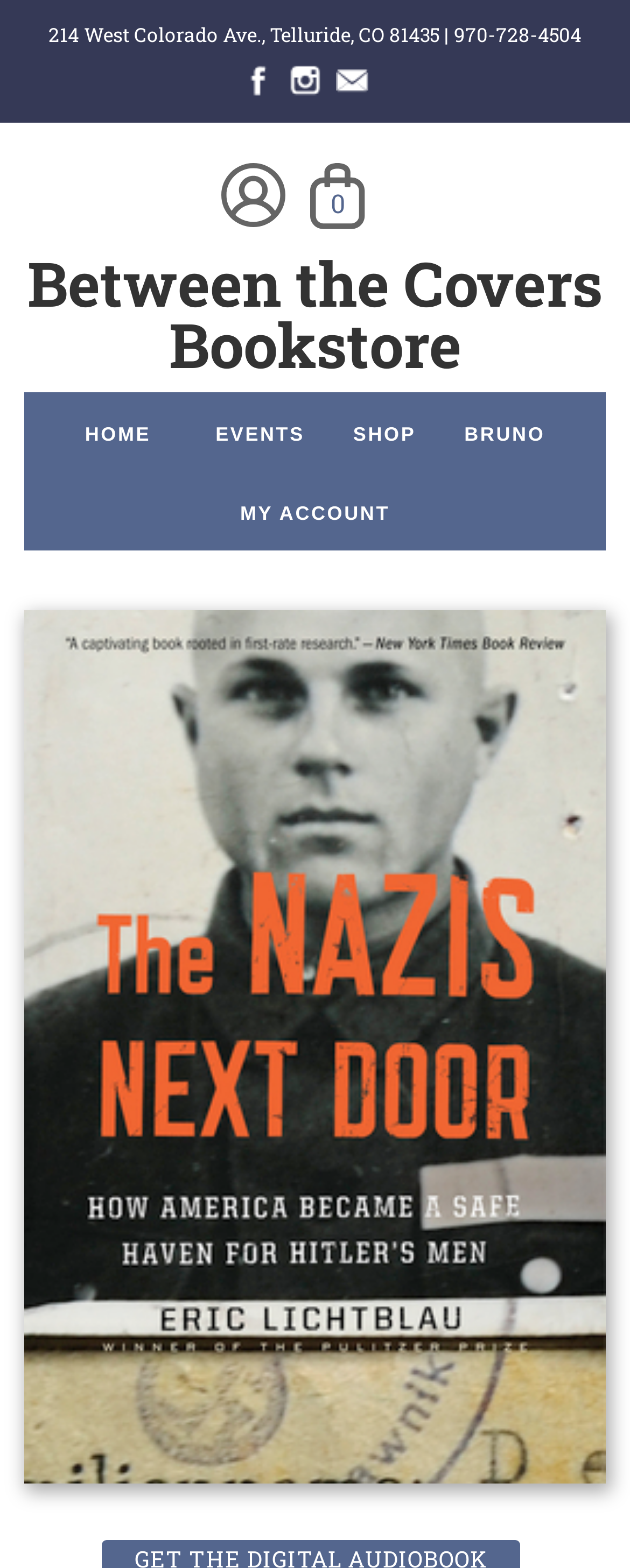What social media platforms are linked on the webpage?
Identify the answer in the screenshot and reply with a single word or phrase.

Facebook, Instagram